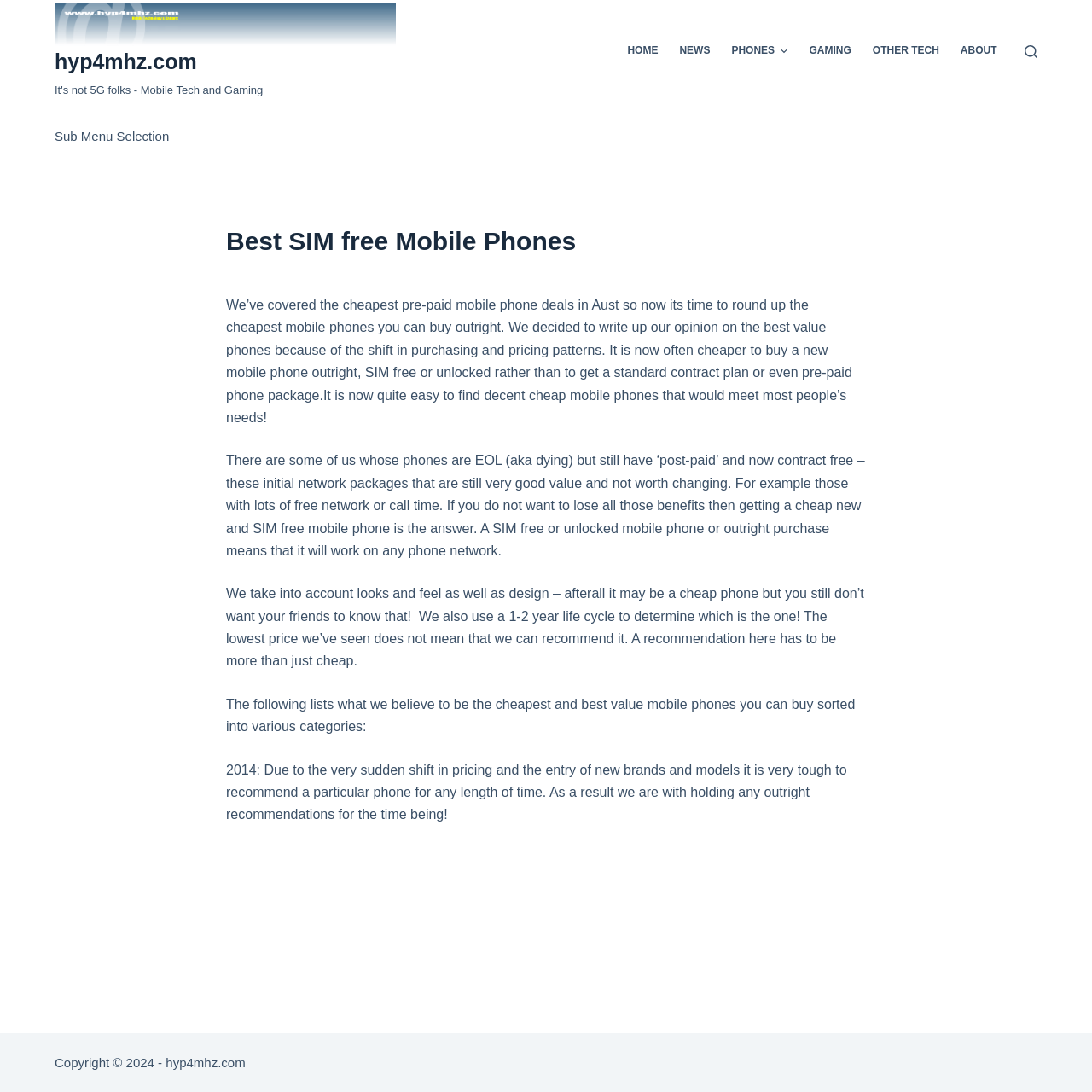Locate the bounding box coordinates of the clickable element to fulfill the following instruction: "Click on the 'hyp4mhz.com' logo". Provide the coordinates as four float numbers between 0 and 1 in the format [left, top, right, bottom].

[0.05, 0.003, 0.363, 0.042]